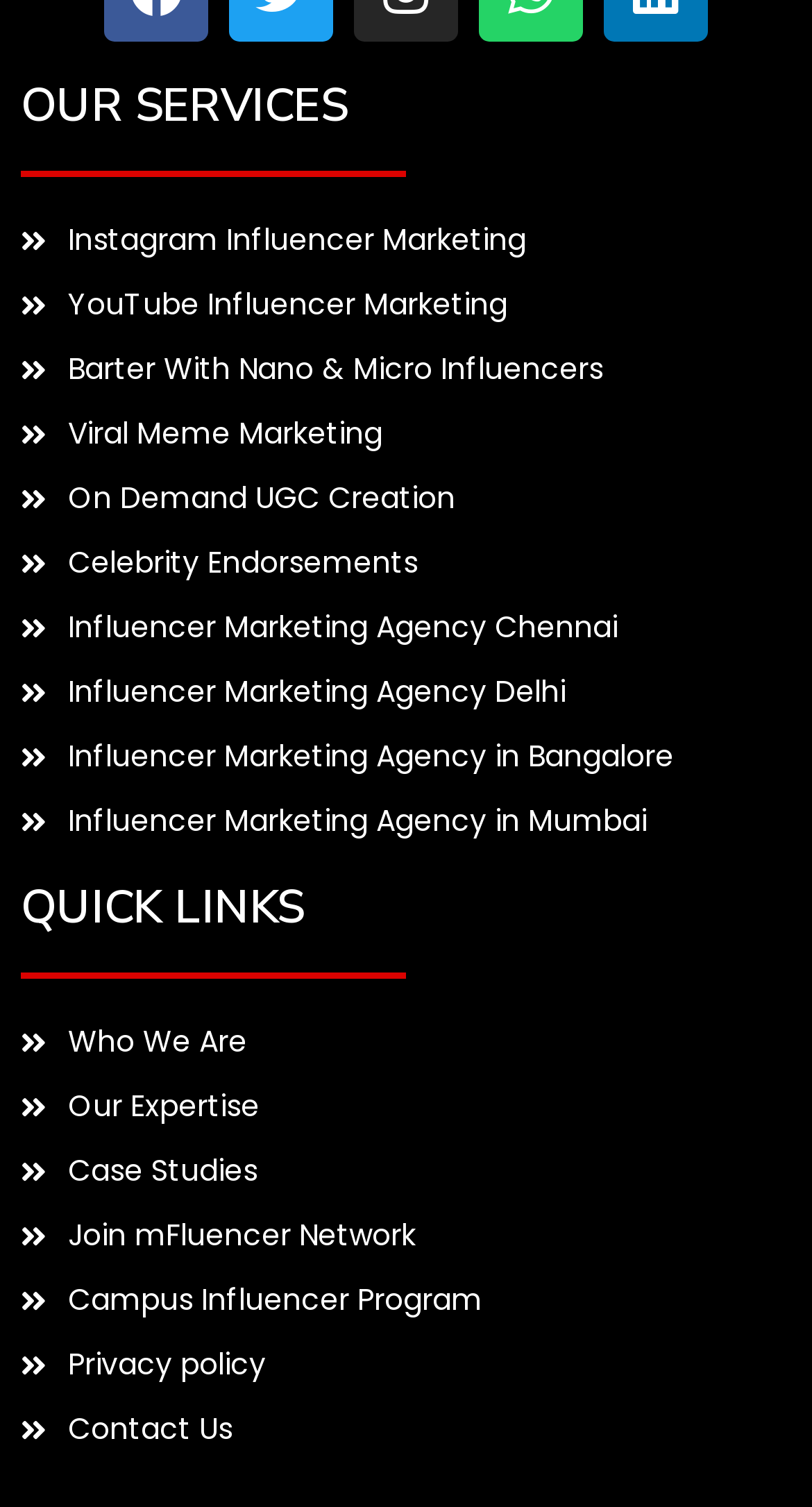Provide a one-word or brief phrase answer to the question:
What is the last link listed under 'OUR SERVICES'?

Influencer Marketing Agency in Mumbai